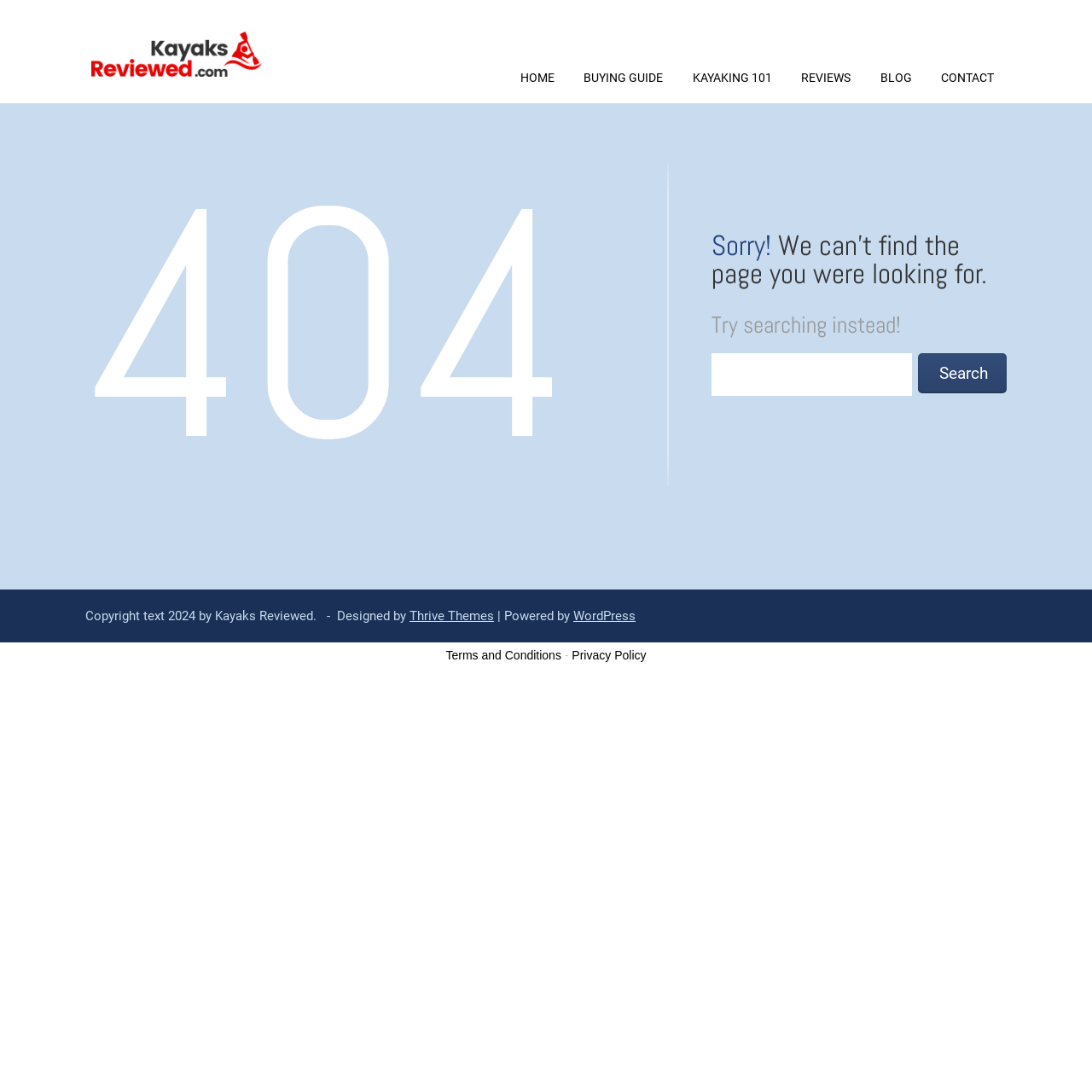Give a detailed account of the webpage, highlighting key information.

The webpage is a "Page not found" error page from Kayaks Reviewed. At the top left, there is a link to "Kayaks Reviewed" accompanied by an image with the same name. 

To the right of the image, there are five navigation links: "HOME", "BUYING GUIDE", "KAYAKING 101", "REVIEWS", and "BLOG", followed by a "CONTACT" link. 

Below the navigation links, there is a large heading "404" in the top left, and a heading "Sorry! We can’t find the page you were looking for." in the middle. 

Underneath, there is a heading "Try searching instead!" followed by a search box and a "Search" button. 

At the bottom of the page, there is a footer section with copyright information, including a link to "Thrive Themes" and "WordPress". Additionally, there are two links to "Terms and Conditions" and "Privacy Policy", separated by a hyphen.